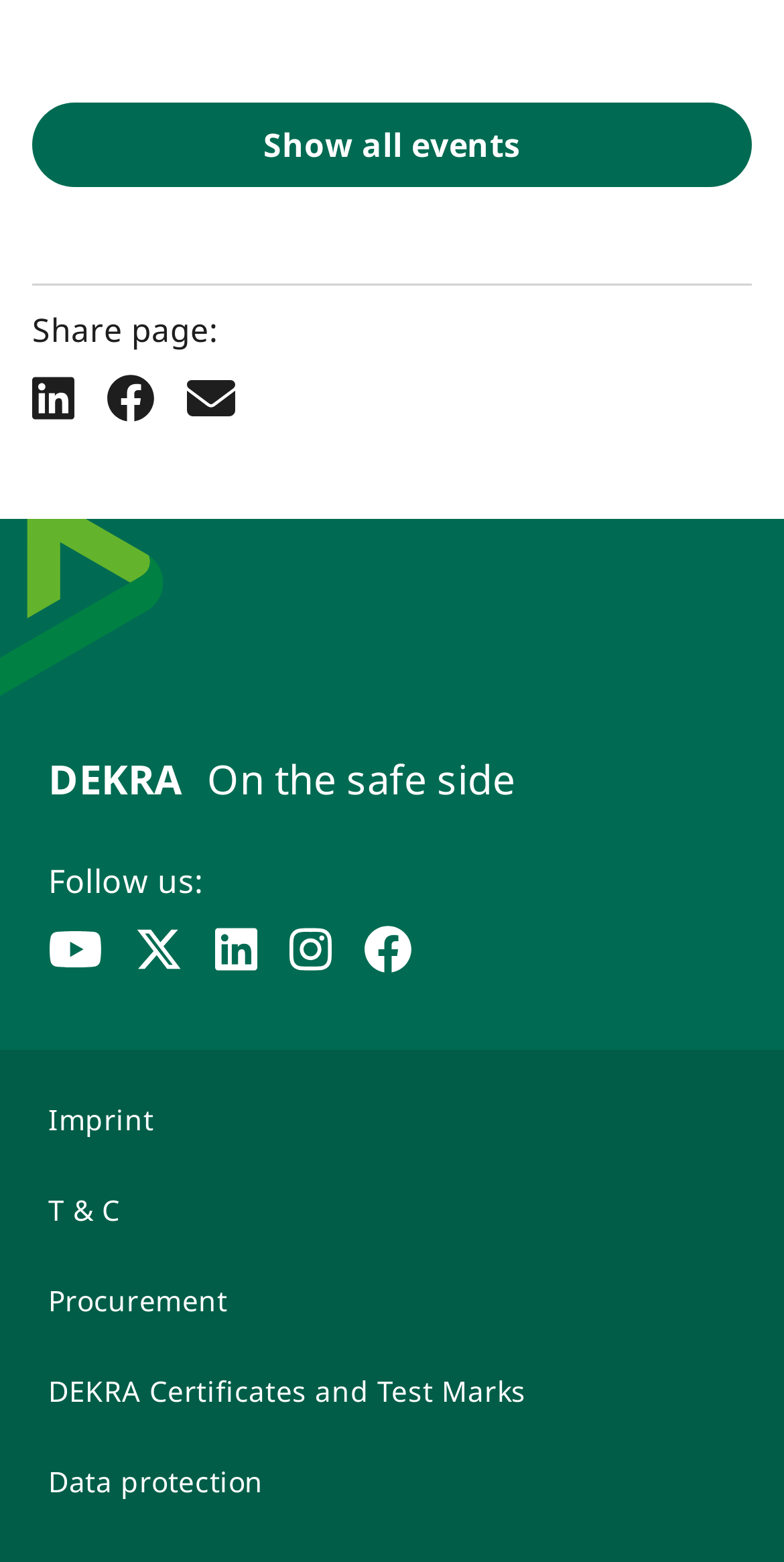Locate the bounding box coordinates of the element that should be clicked to fulfill the instruction: "Click on the 'Show all events' link".

[0.041, 0.066, 0.959, 0.12]